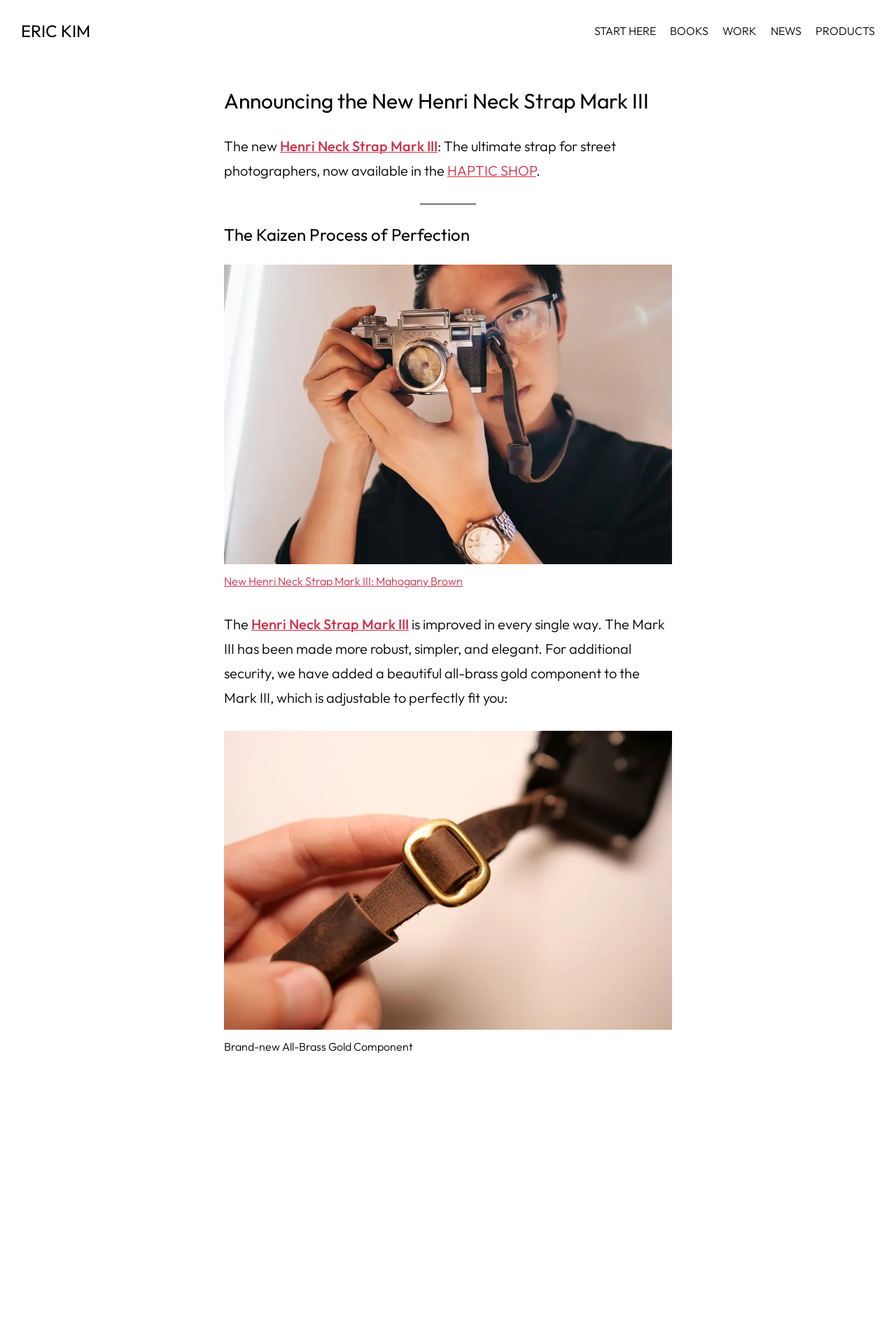Find the bounding box coordinates for the area that should be clicked to accomplish the instruction: "Explore the Brand-new All-Brass Gold Component".

[0.25, 0.782, 0.461, 0.792]